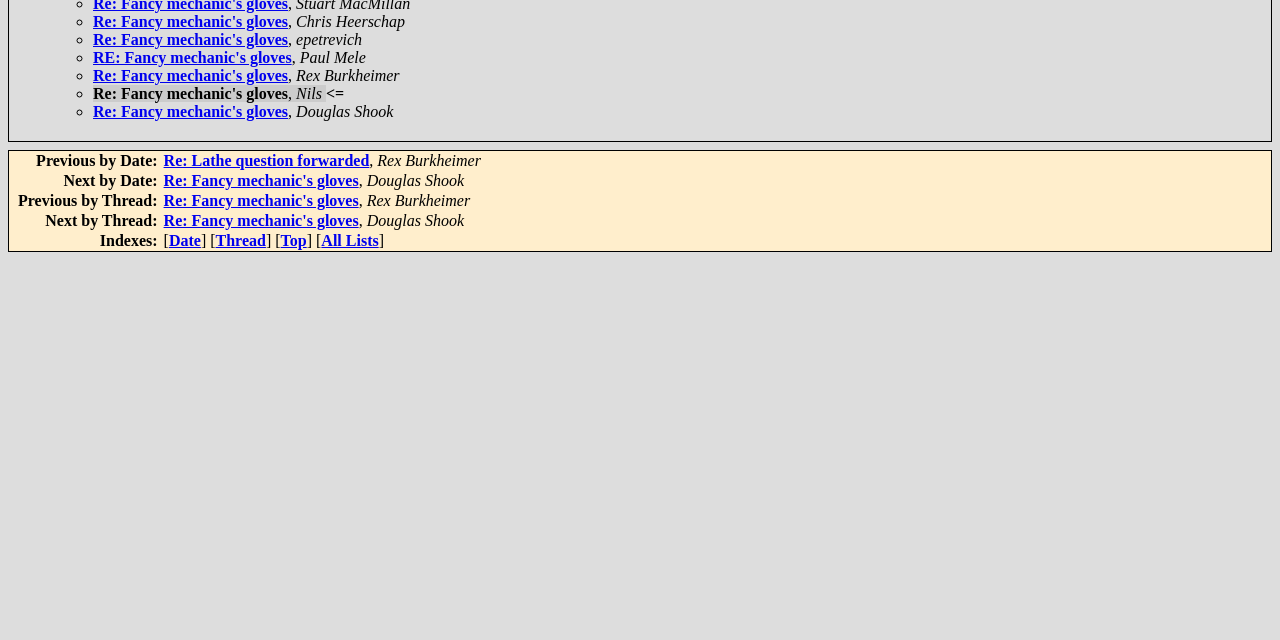Please specify the bounding box coordinates in the format (top-left x, top-left y, bottom-right x, bottom-right y), with all values as floating point numbers between 0 and 1. Identify the bounding box of the UI element described by: All Lists

[0.251, 0.362, 0.296, 0.389]